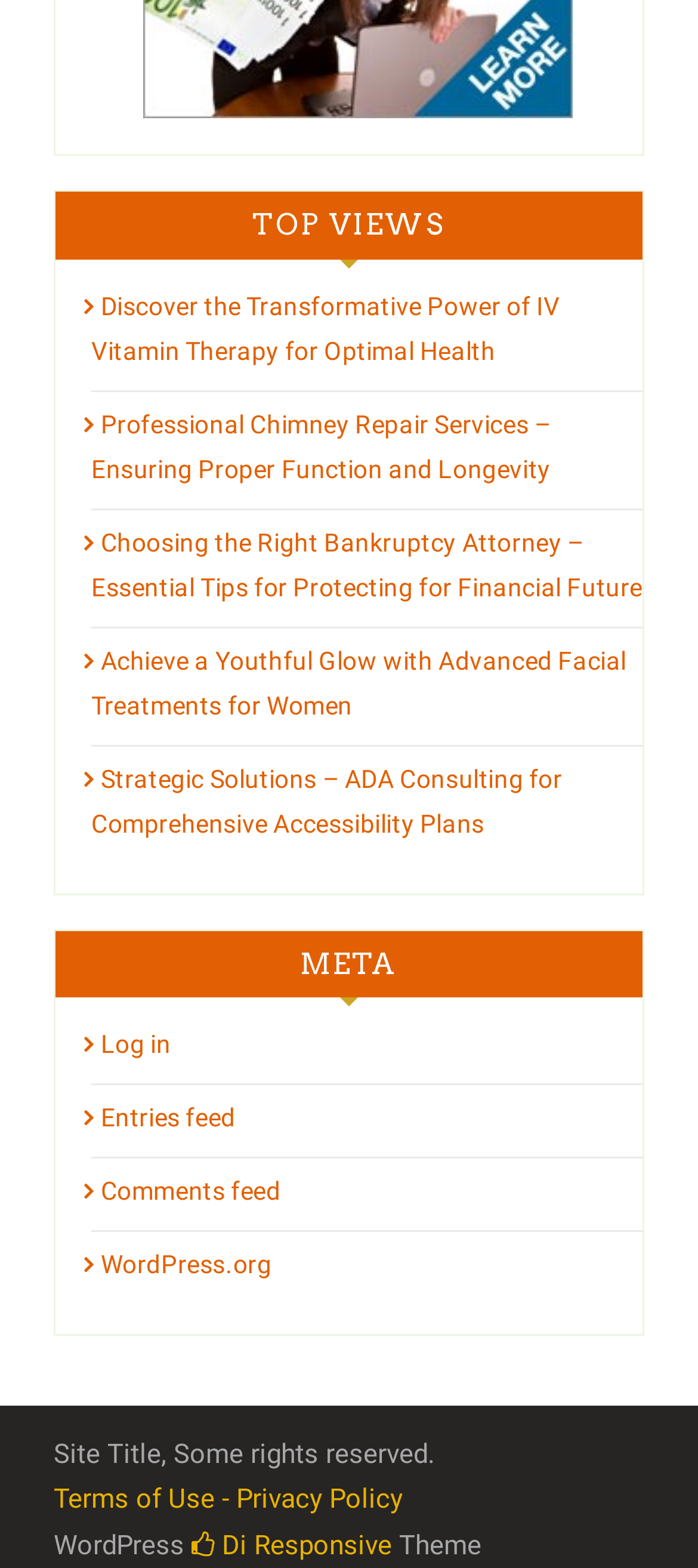What is the purpose of the link 'Strategic Solutions – ADA Consulting for Comprehensive Accessibility Plans'?
Please answer the question with a single word or phrase, referencing the image.

ADA Consulting